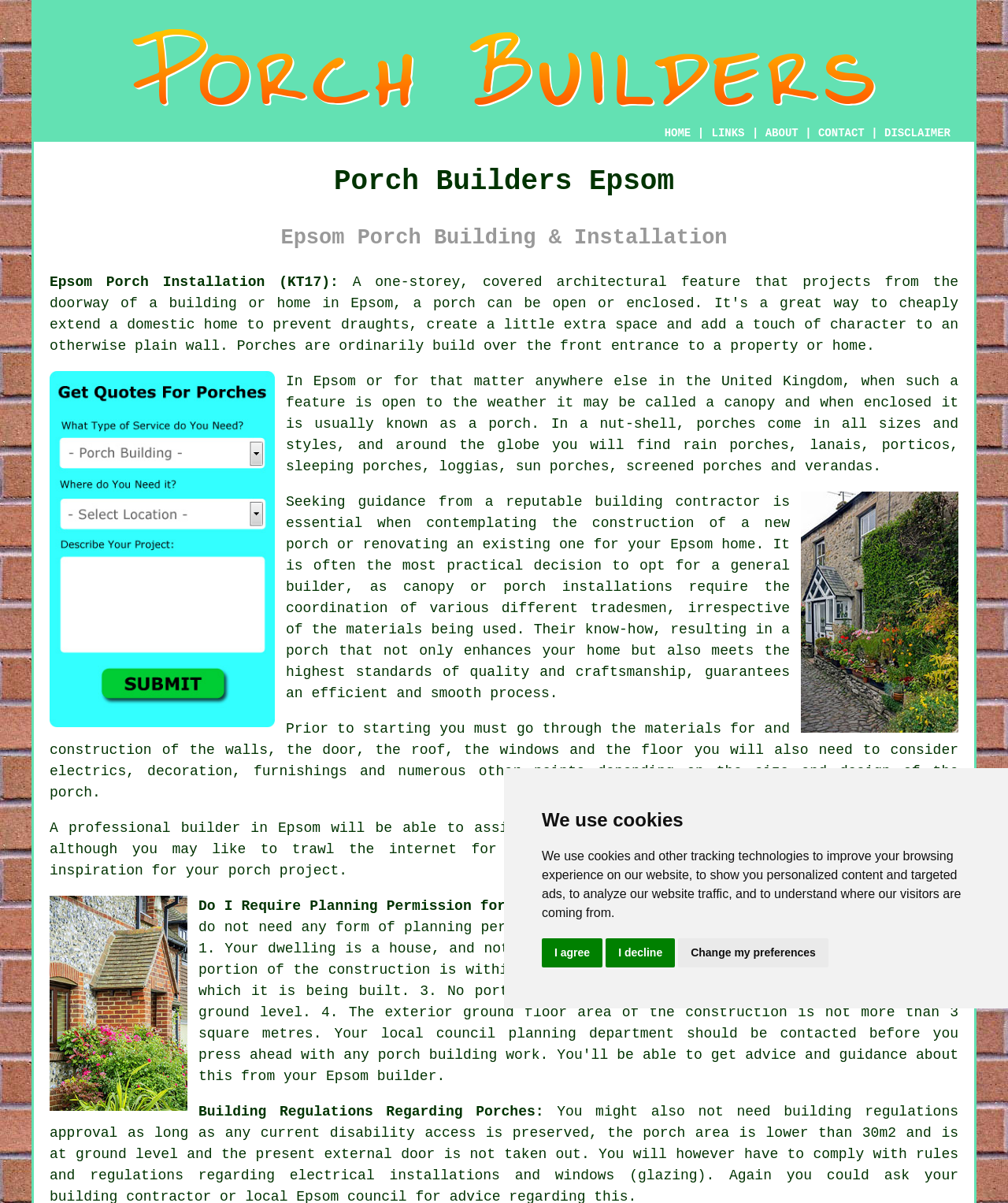Could you please study the image and provide a detailed answer to the question:
What is the main topic of this webpage?

Based on the webpage content, it appears that the main topic is related to porch builders, specifically in Epsom, Surrey. The webpage provides information about porch building, installation, and renovation, as well as guidance on planning and design.